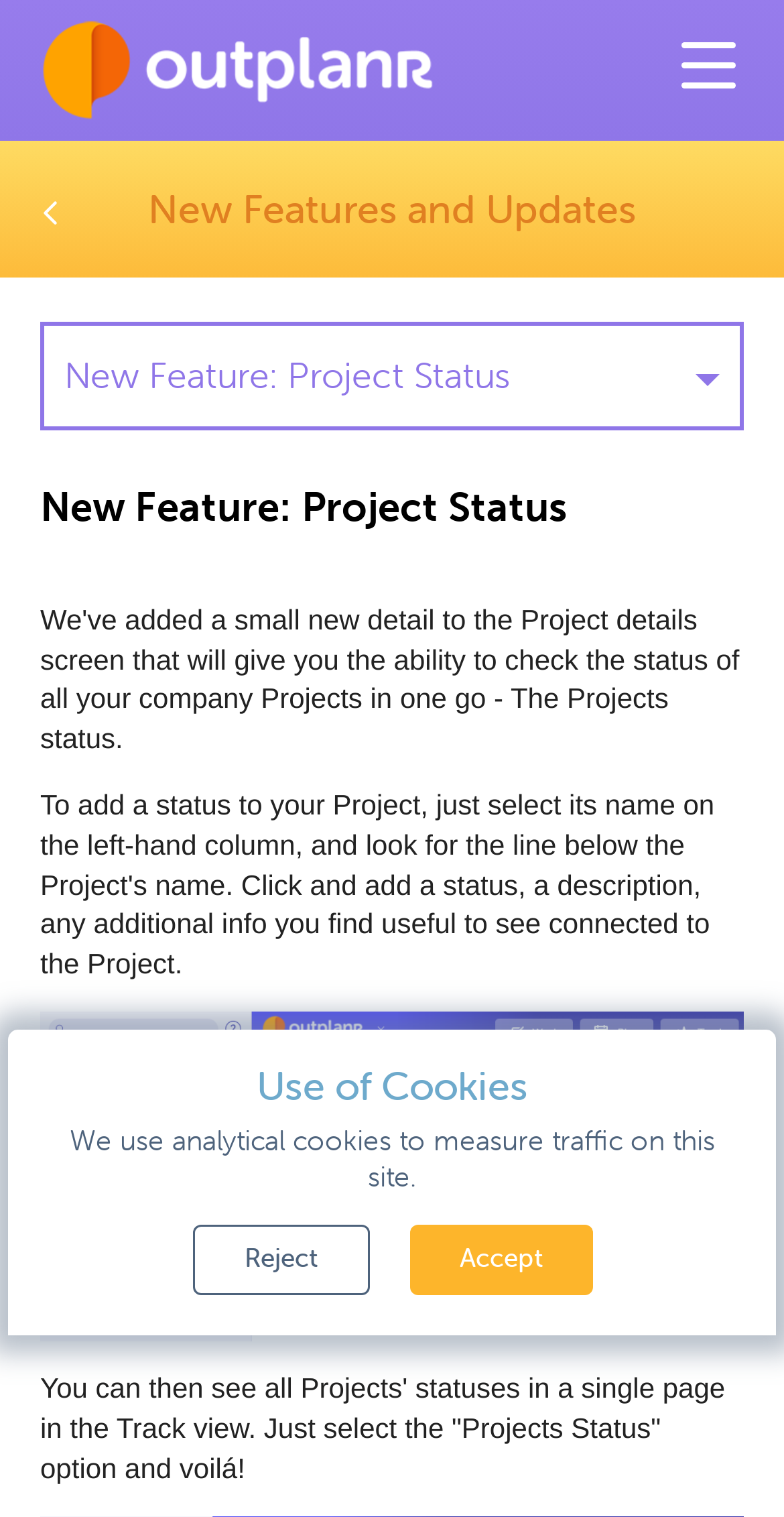Predict the bounding box of the UI element based on this description: "Guide Home".

[0.051, 0.121, 0.077, 0.155]